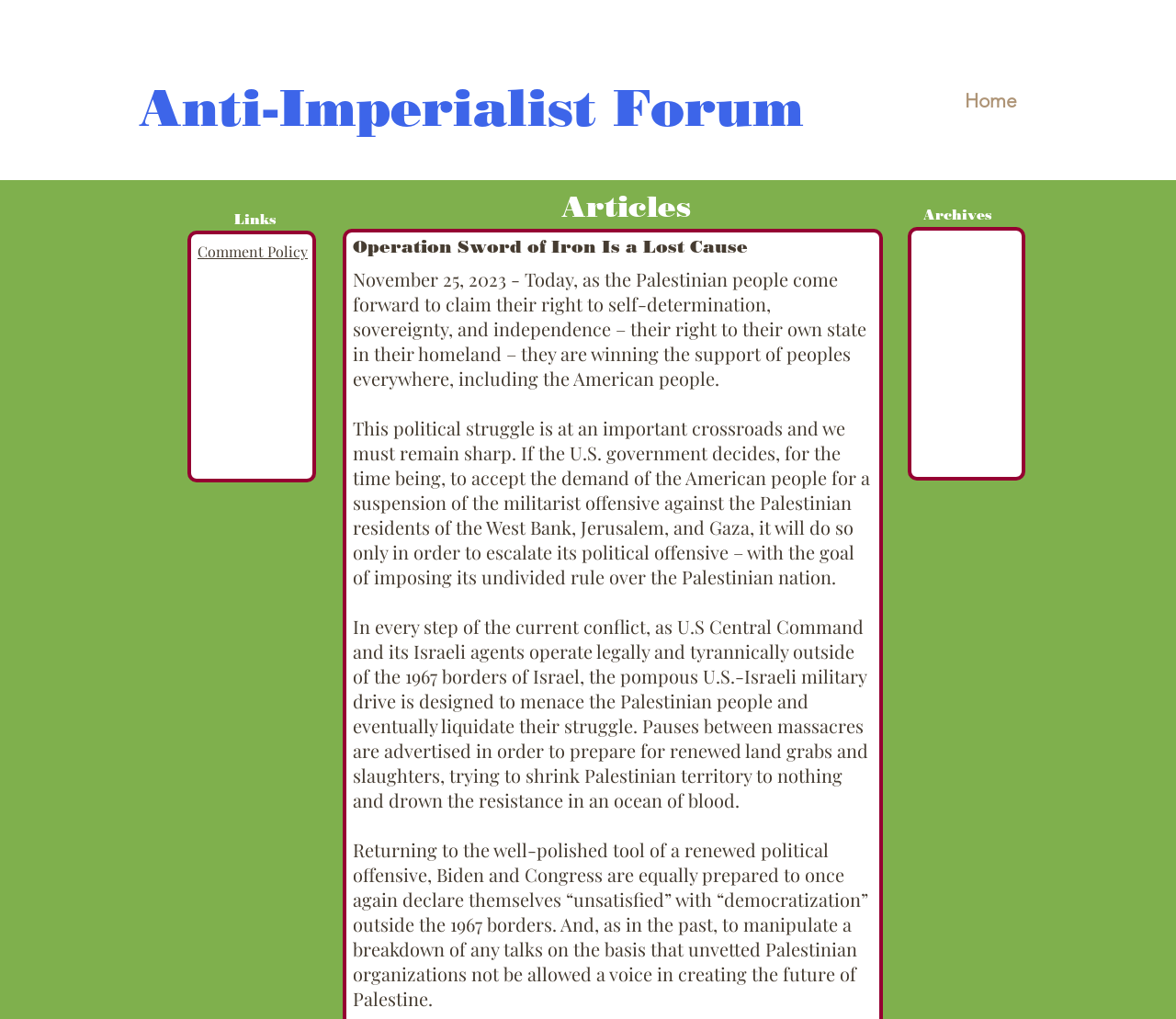Please respond to the question with a concise word or phrase:
What is the date mentioned in the article?

November 25, 2023